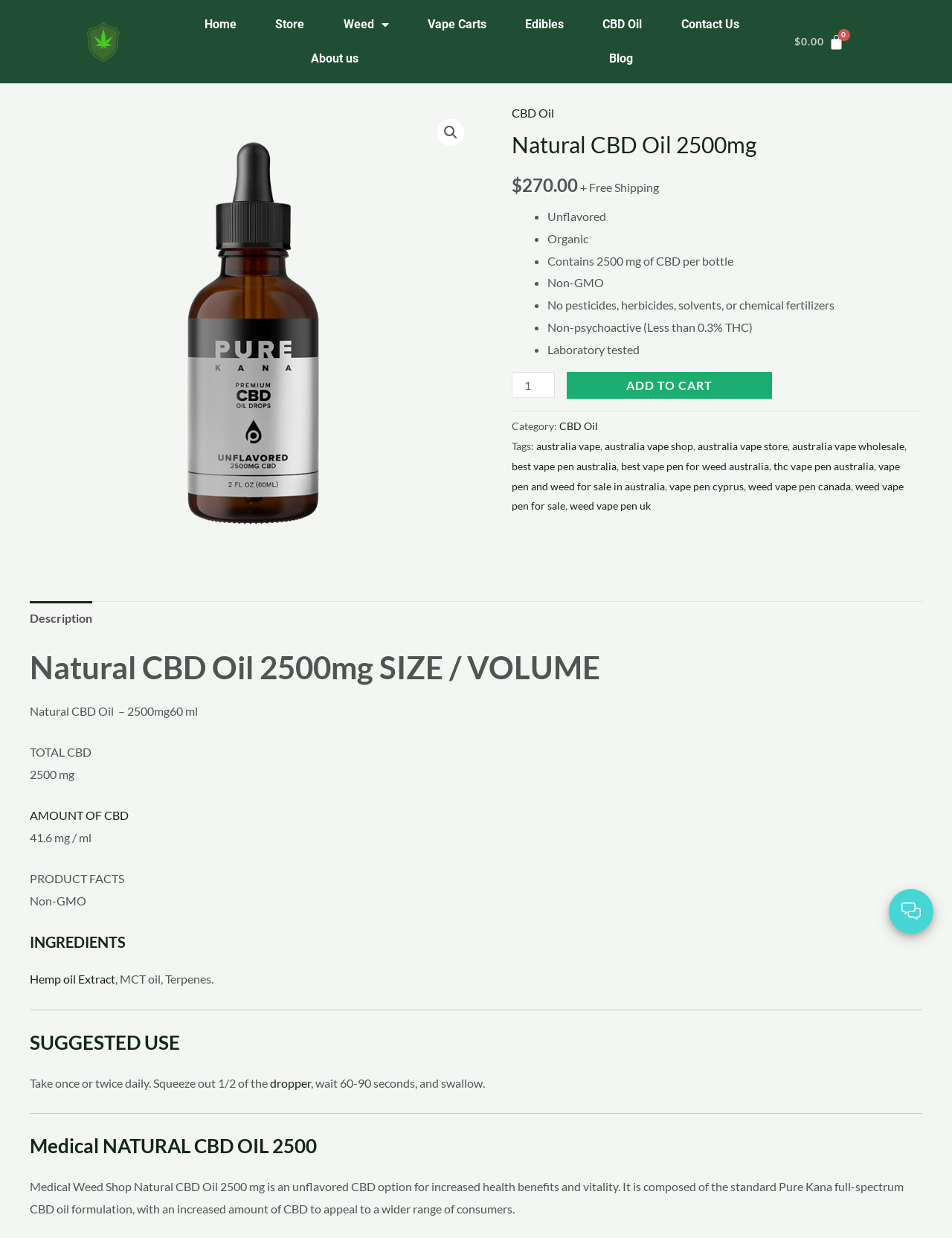Consider the image and give a detailed and elaborate answer to the question: 
Is the product non-GMO?

I found that the product is non-GMO by looking at the list marker element with the text 'Non-GMO' which is located in the product description section, indicating that it is one of the product features.